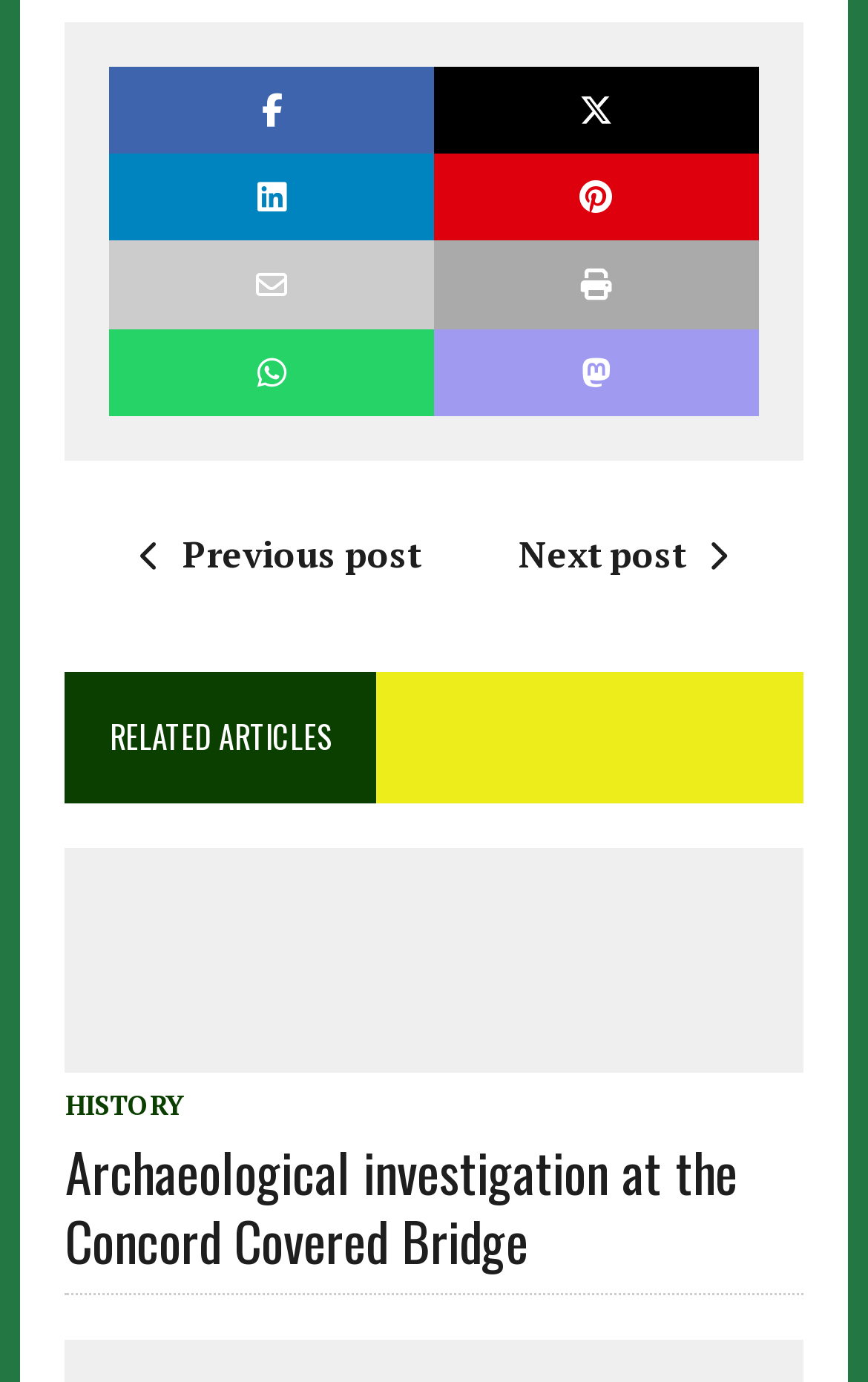Determine the bounding box coordinates for the clickable element to execute this instruction: "Explore the RELATED ARTICLES section". Provide the coordinates as four float numbers between 0 and 1, i.e., [left, top, right, bottom].

[0.075, 0.487, 0.925, 0.581]